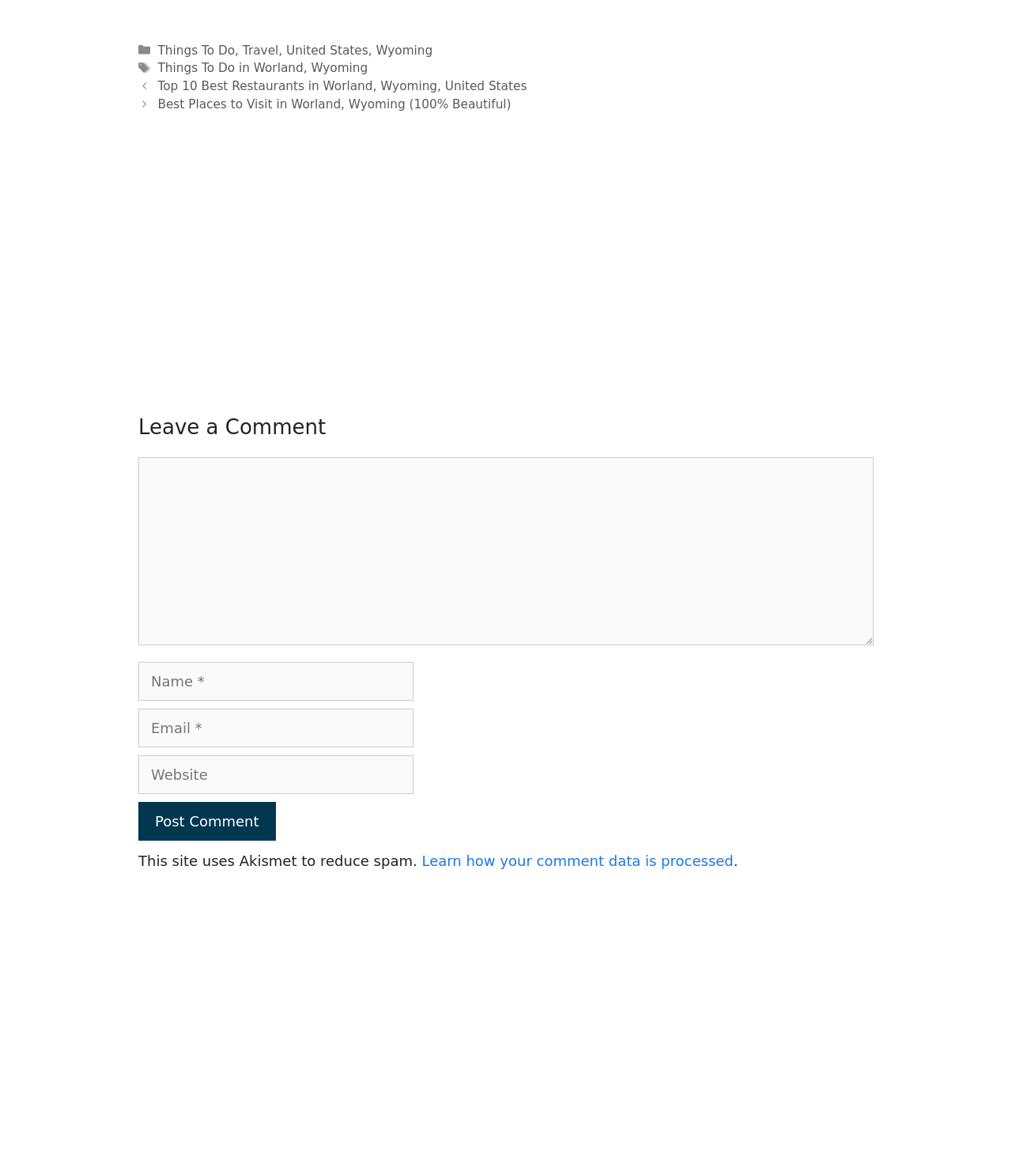What is the purpose of Akismet?
Utilize the image to construct a detailed and well-explained answer.

I read the static text at the bottom of the comment section, which states 'This site uses Akismet to reduce spam.' This implies that Akismet is used to prevent or minimize spam comments on the website.